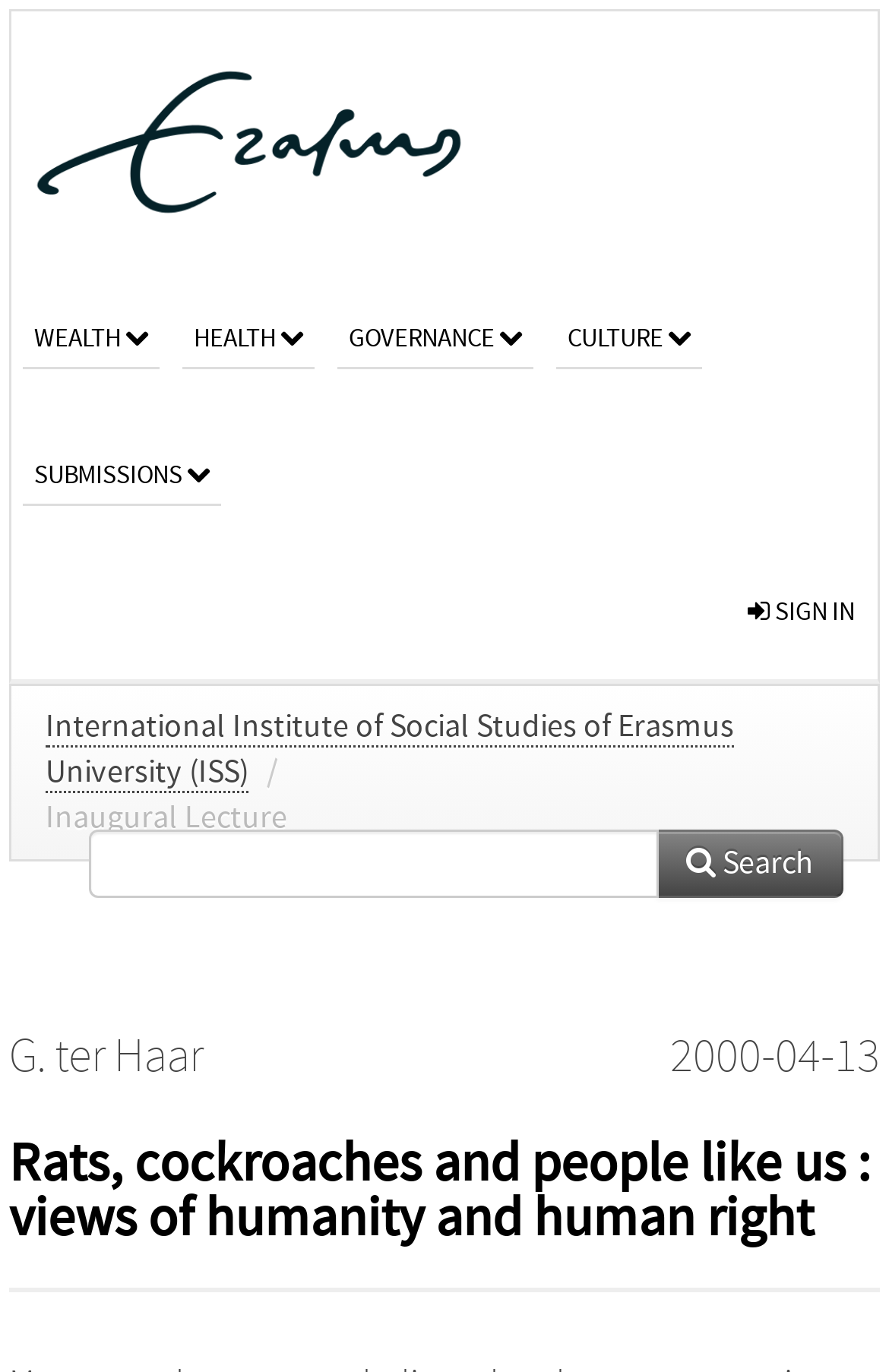When was the lecture given?
Based on the image content, provide your answer in one word or a short phrase.

2000-04-13